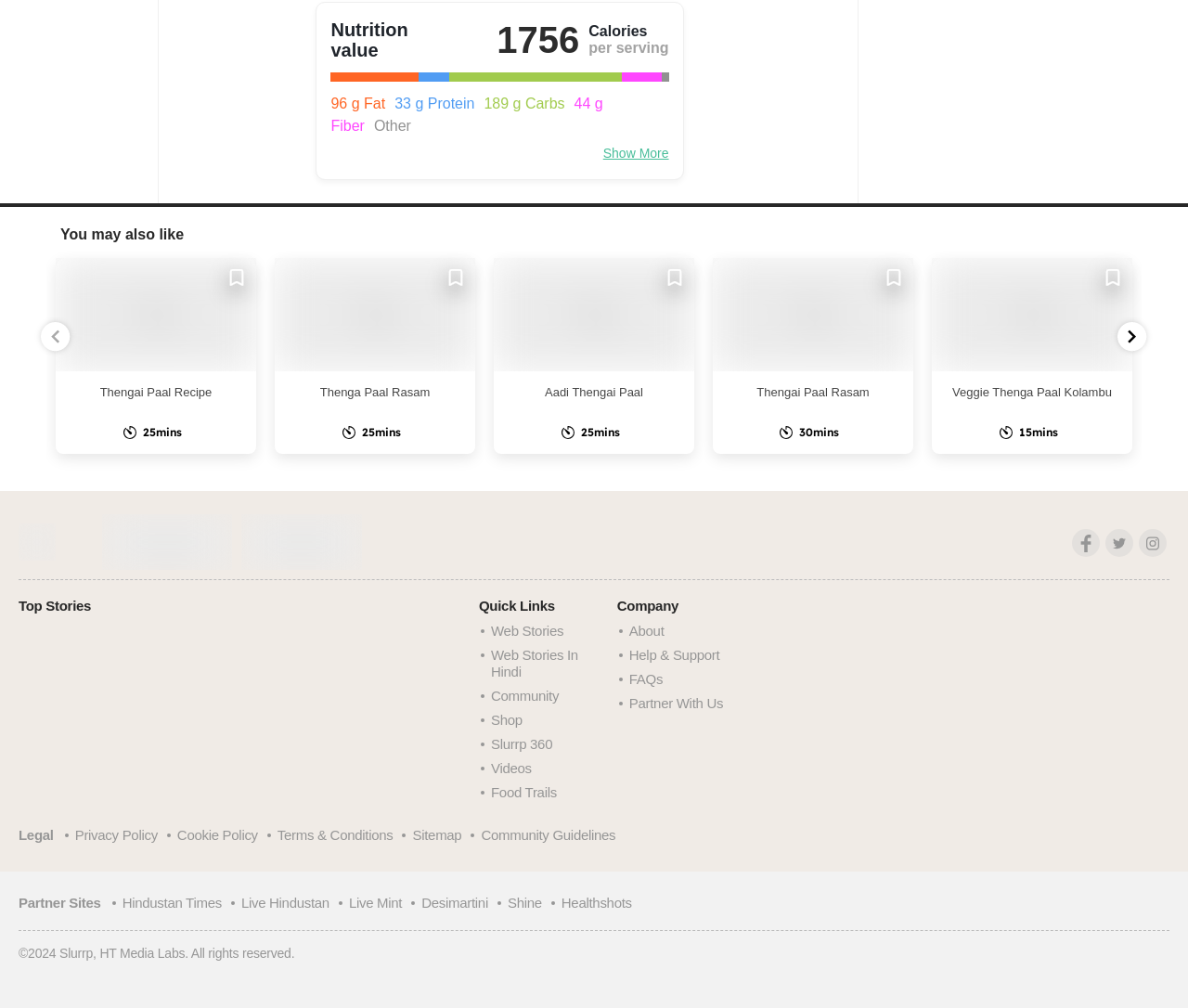Determine the bounding box coordinates of the target area to click to execute the following instruction: "Click on the 'Next' button."

[0.934, 0.311, 0.973, 0.357]